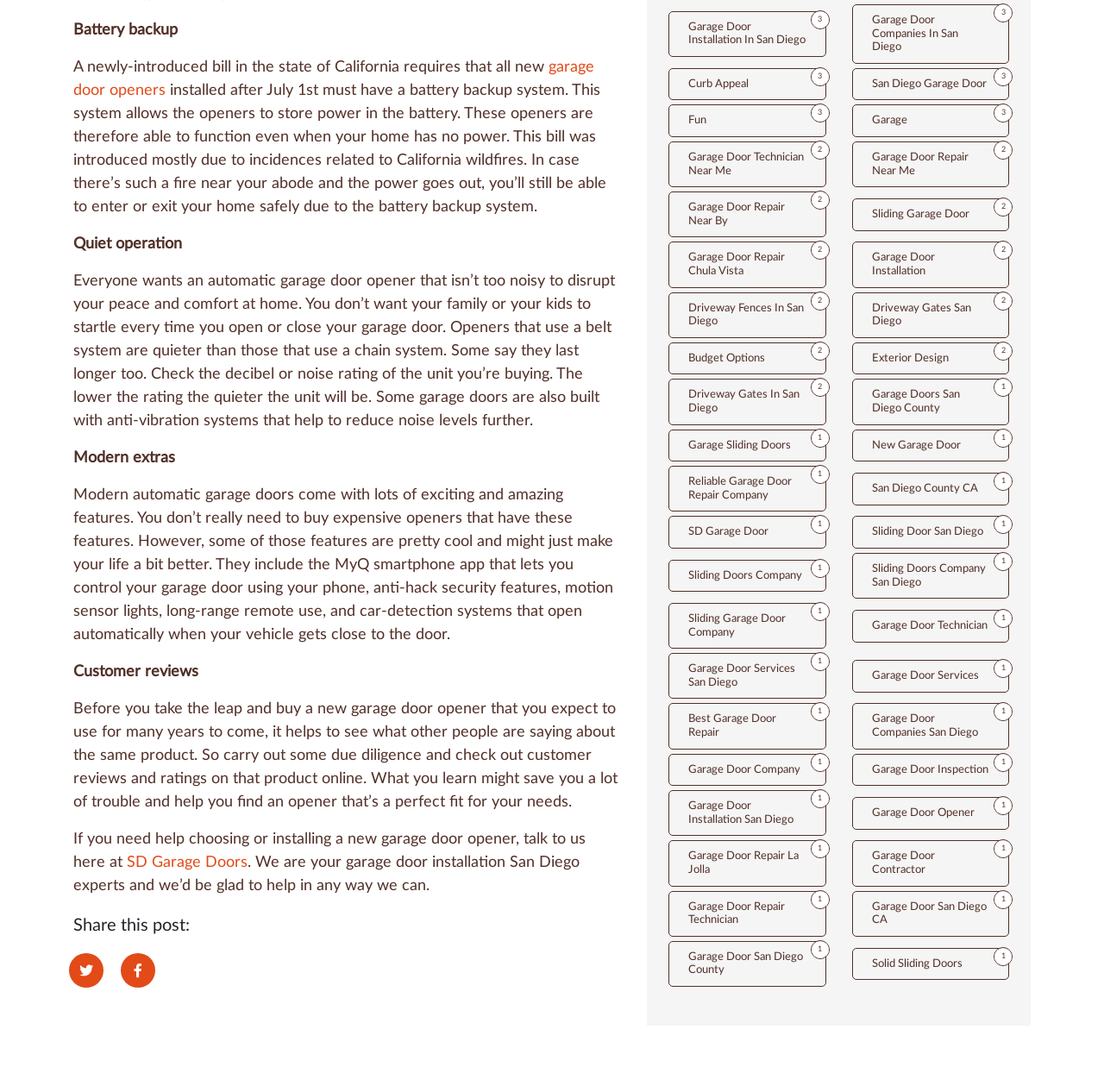What is the name of the company mentioned on the webpage?
Answer with a single word or phrase, using the screenshot for reference.

SD Garage Doors